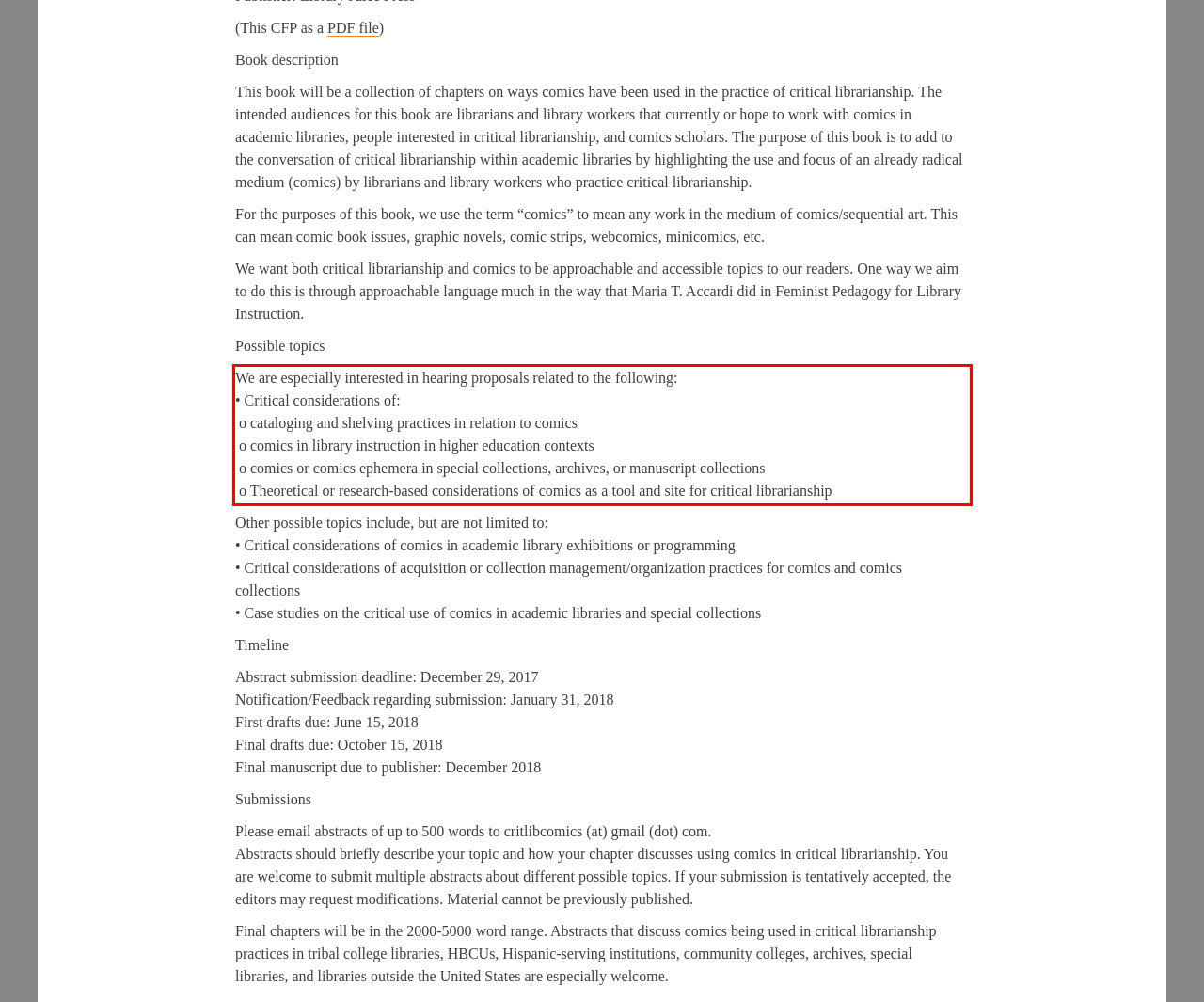Please perform OCR on the UI element surrounded by the red bounding box in the given webpage screenshot and extract its text content.

We are especially interested in hearing proposals related to the following: • Critical considerations of: o cataloging and shelving practices in relation to comics o comics in library instruction in higher education contexts o comics or comics ephemera in special collections, archives, or manuscript collections o Theoretical or research-based considerations of comics as a tool and site for critical librarianship